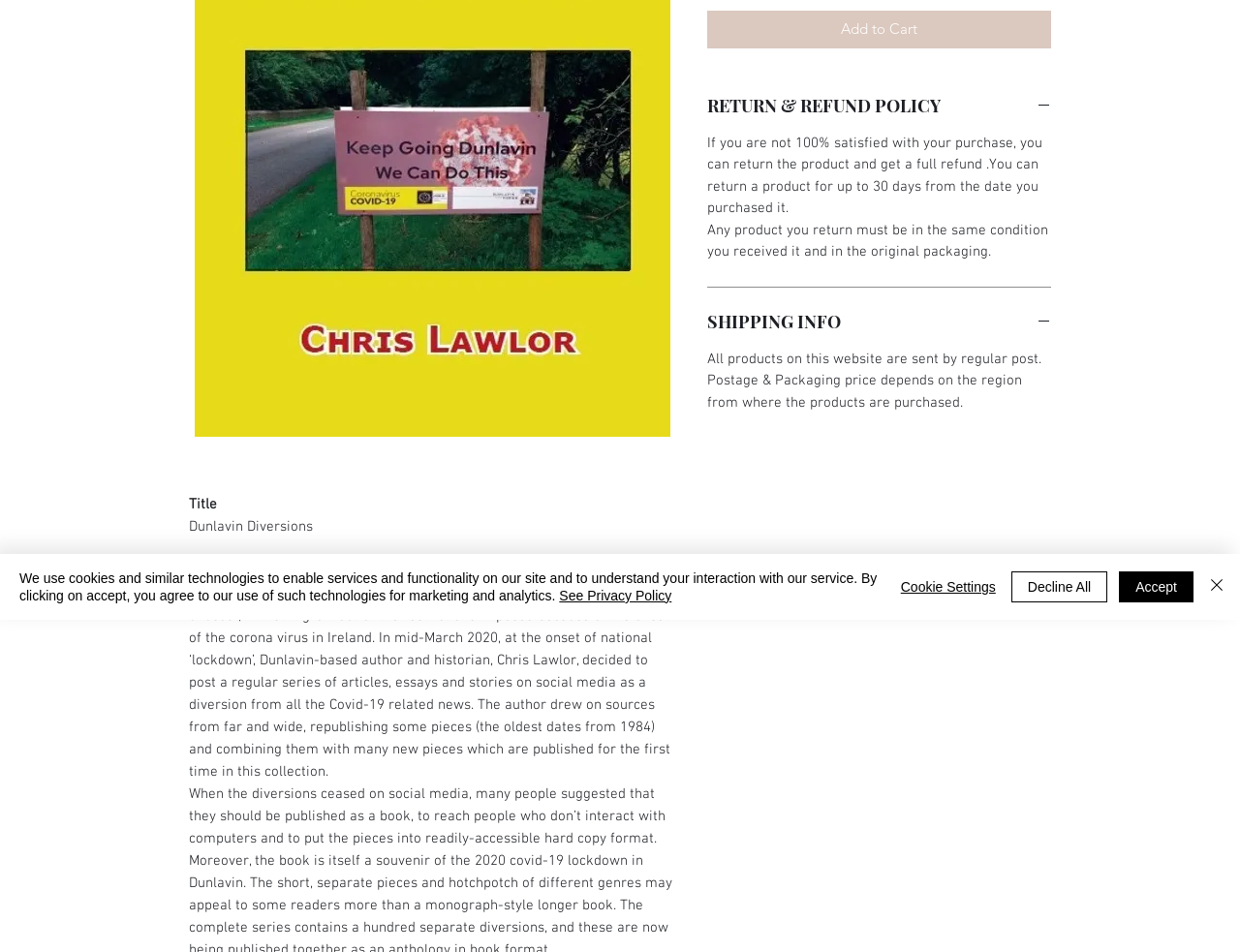Given the webpage screenshot, identify the bounding box of the UI element that matches this description: "RETURN & REFUND POLICY".

[0.57, 0.099, 0.848, 0.122]